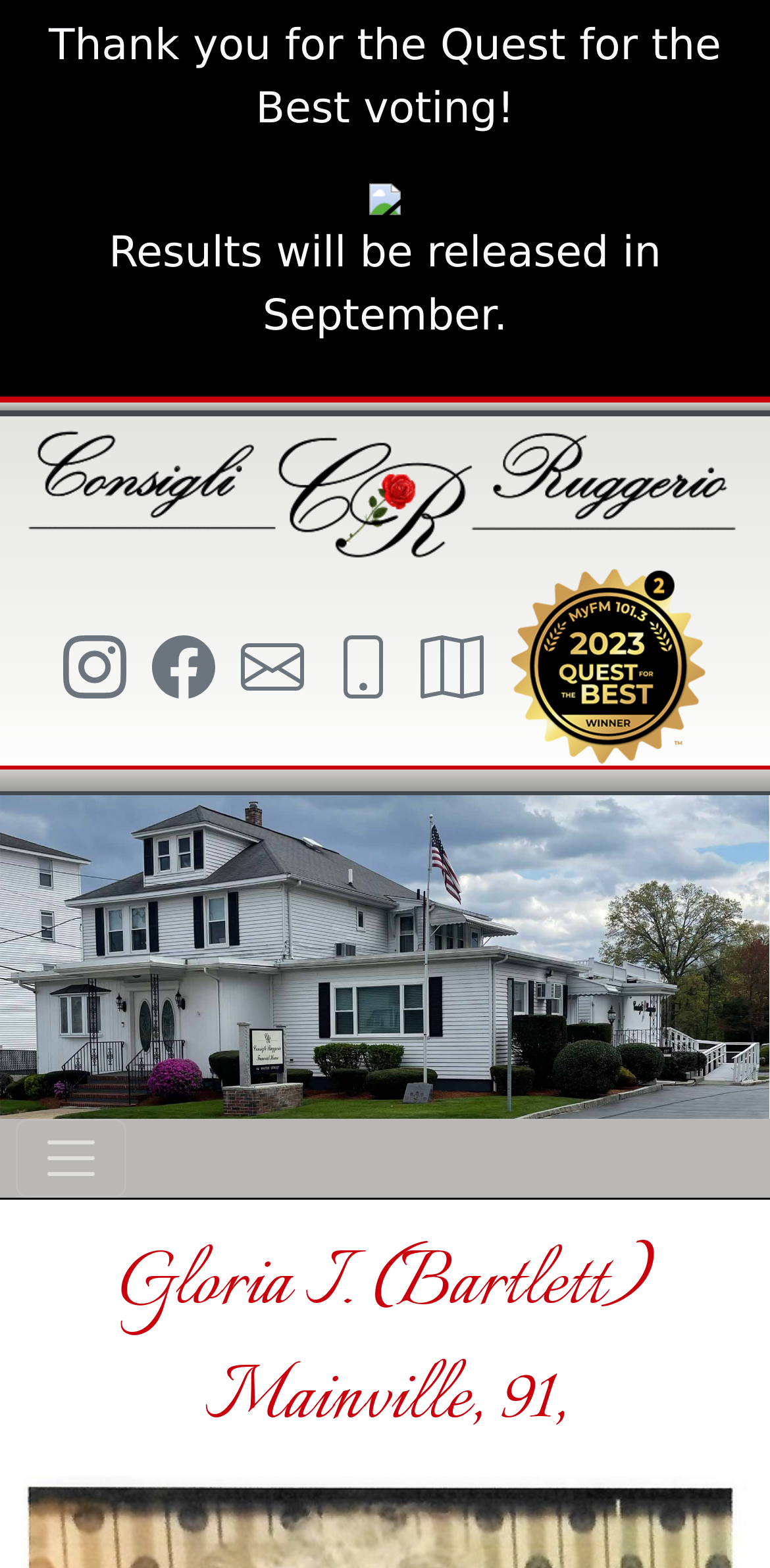Give a one-word or short phrase answer to the question: 
What is the name of the funeral home?

Consigli Ruggerio Funeral Home